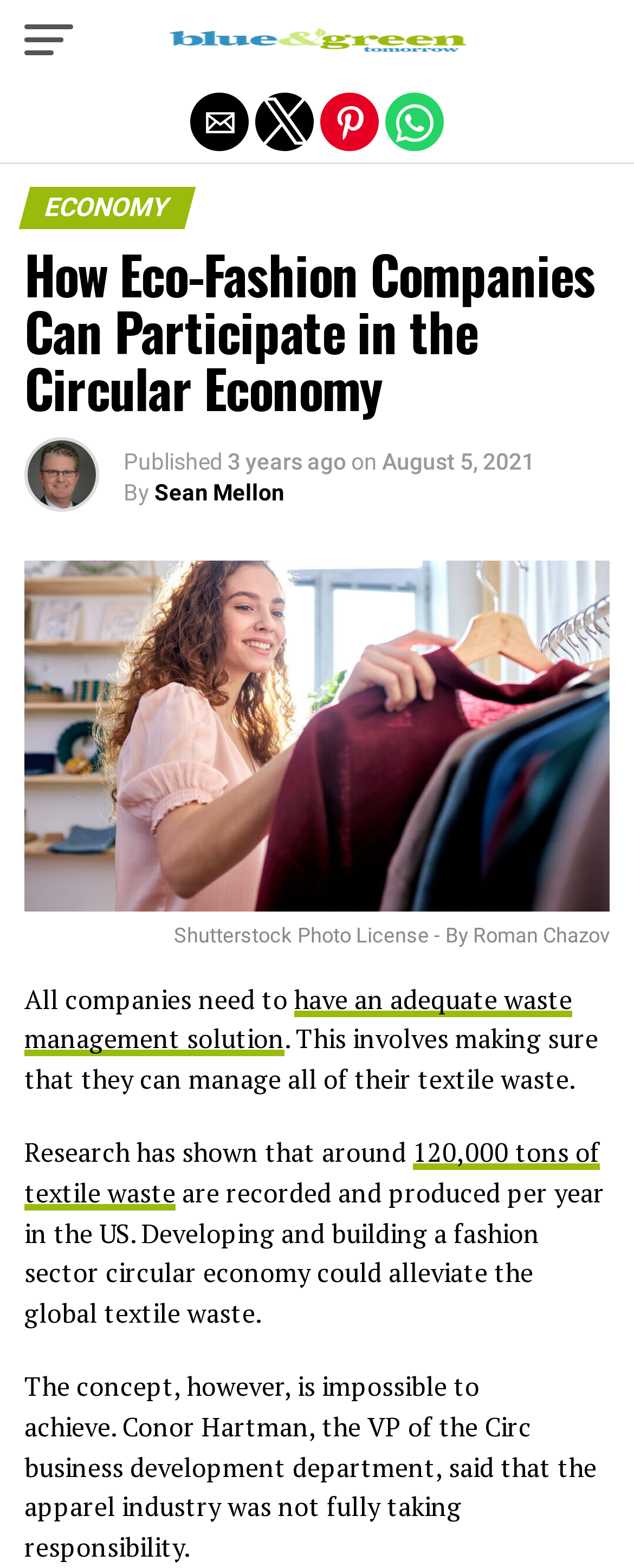Present a detailed account of what is displayed on the webpage.

The webpage is about eco-fashion companies participating in the circular economy. At the top, there is a button on the left and a link to "Blue and Green Tomorrow" on the right, accompanied by an image. Below this, there are four social media sharing buttons aligned horizontally. 

The main content area has a header section with a heading "ECONOMY" and a subheading "How Eco-Fashion Companies Can Participate in the Circular Economy". There is a small image to the right of the header. Below the header, there is a section with publication information, including the date "August 5, 2021", and the author "Sean Mellon". 

The main article starts with a large image that spans the entire width of the page. Below the image, there is a caption "Shutterstock Photo License - By Roman Chazov". The article text begins with a statement about companies needing adequate waste management solutions, followed by several paragraphs discussing the issue of textile waste and the importance of developing a circular economy in the fashion sector. There are links to specific terms and phrases throughout the article, such as "have an adequate waste management solution" and "120,000 tons of textile waste".